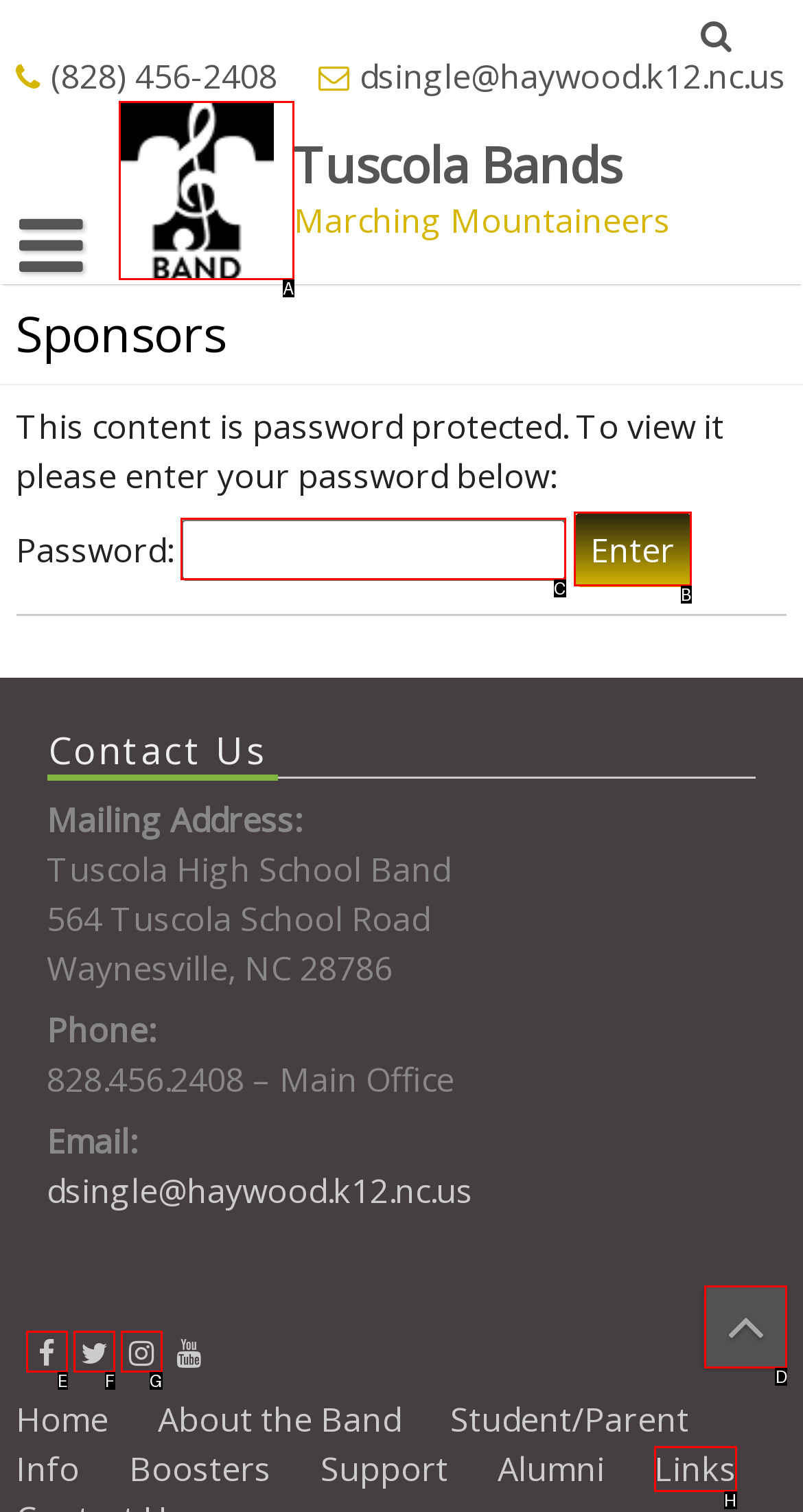Identify the letter of the UI element you need to select to accomplish the task: Click the 'Tuscola Bands' link.
Respond with the option's letter from the given choices directly.

A